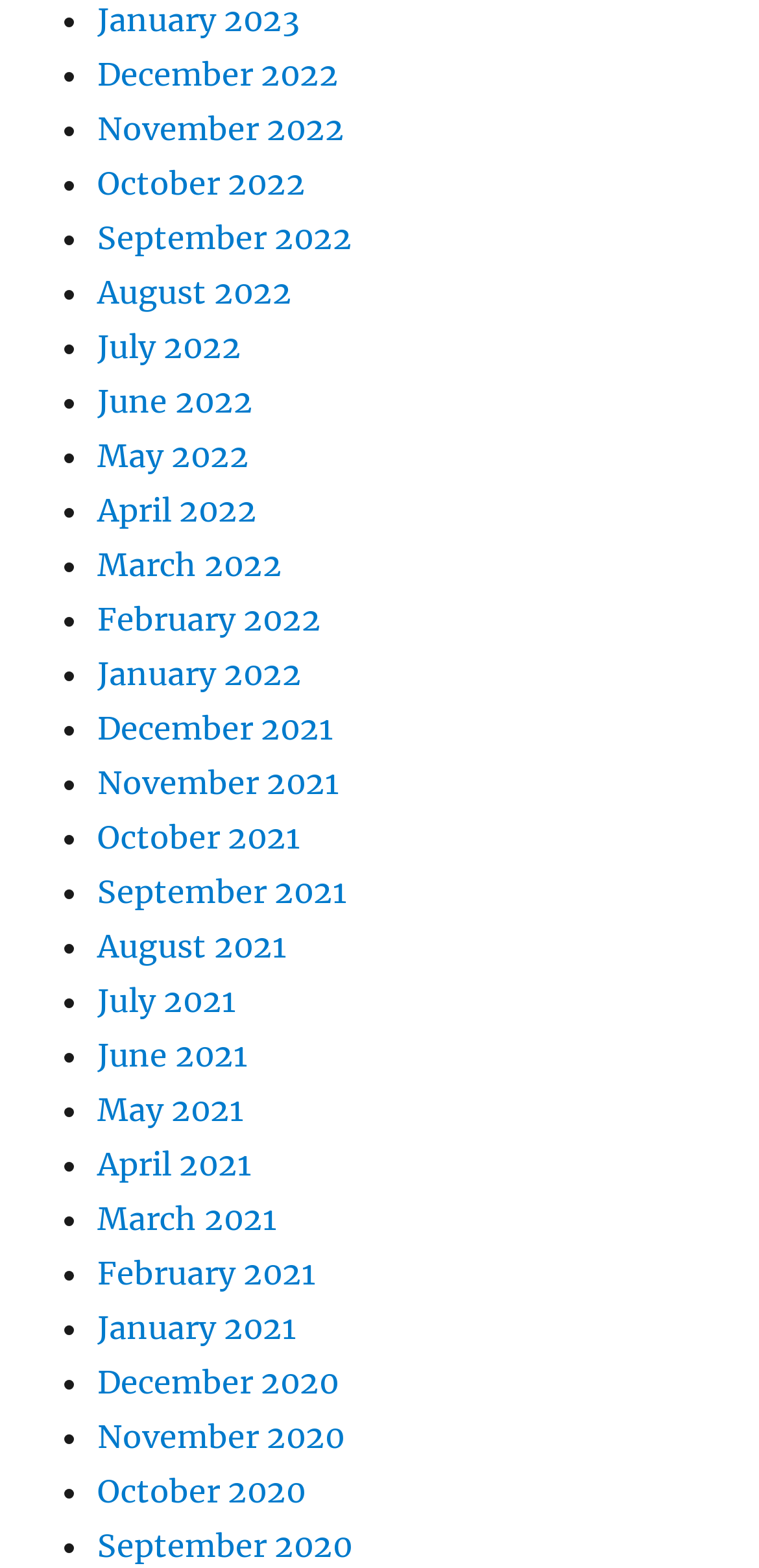Are the months listed in chronological order? Look at the image and give a one-word or short phrase answer.

Yes